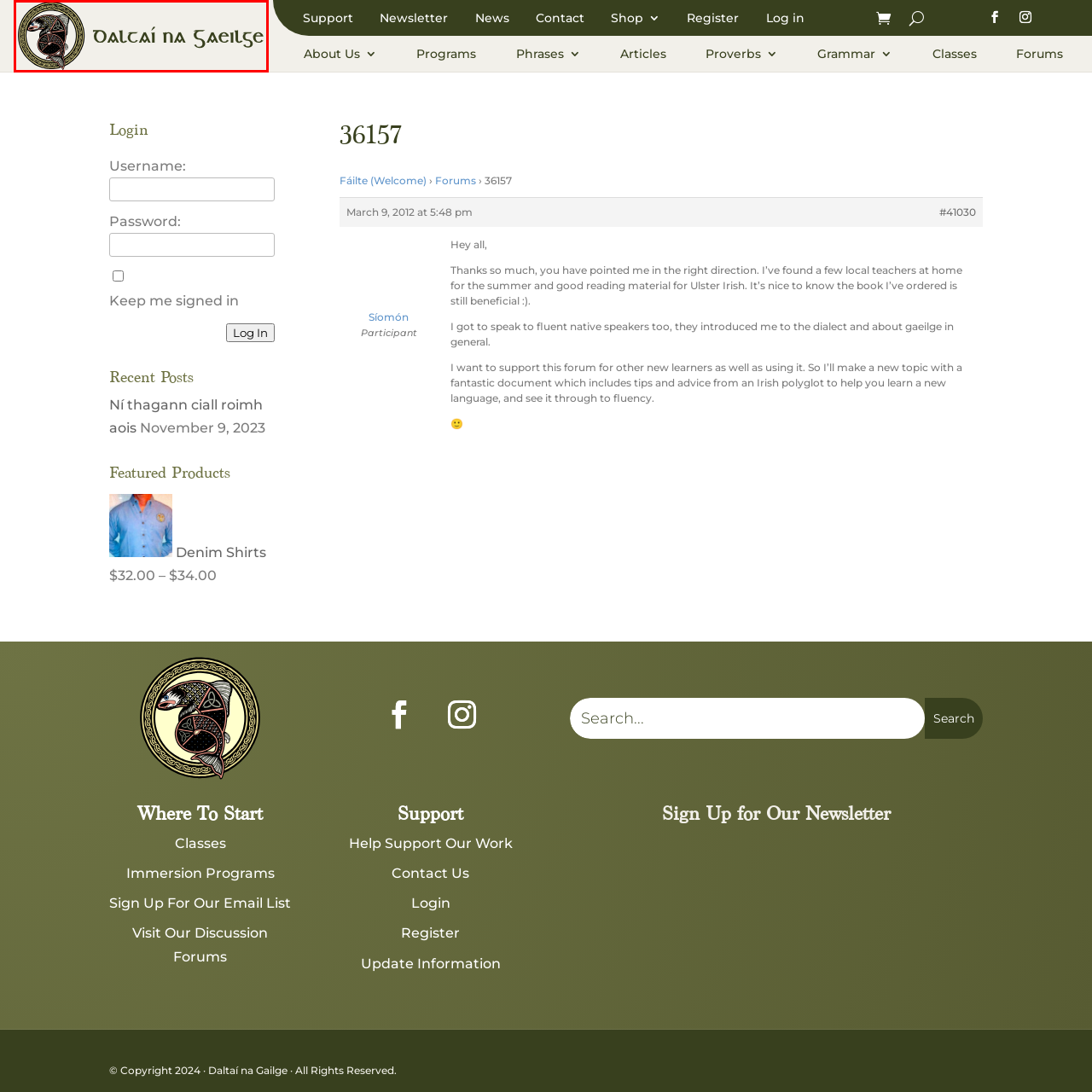Examine the image highlighted by the red boundary, What is the significance of the fish or bird symbol in the logo? Provide your answer in a single word or phrase.

Connection to Irish heritage